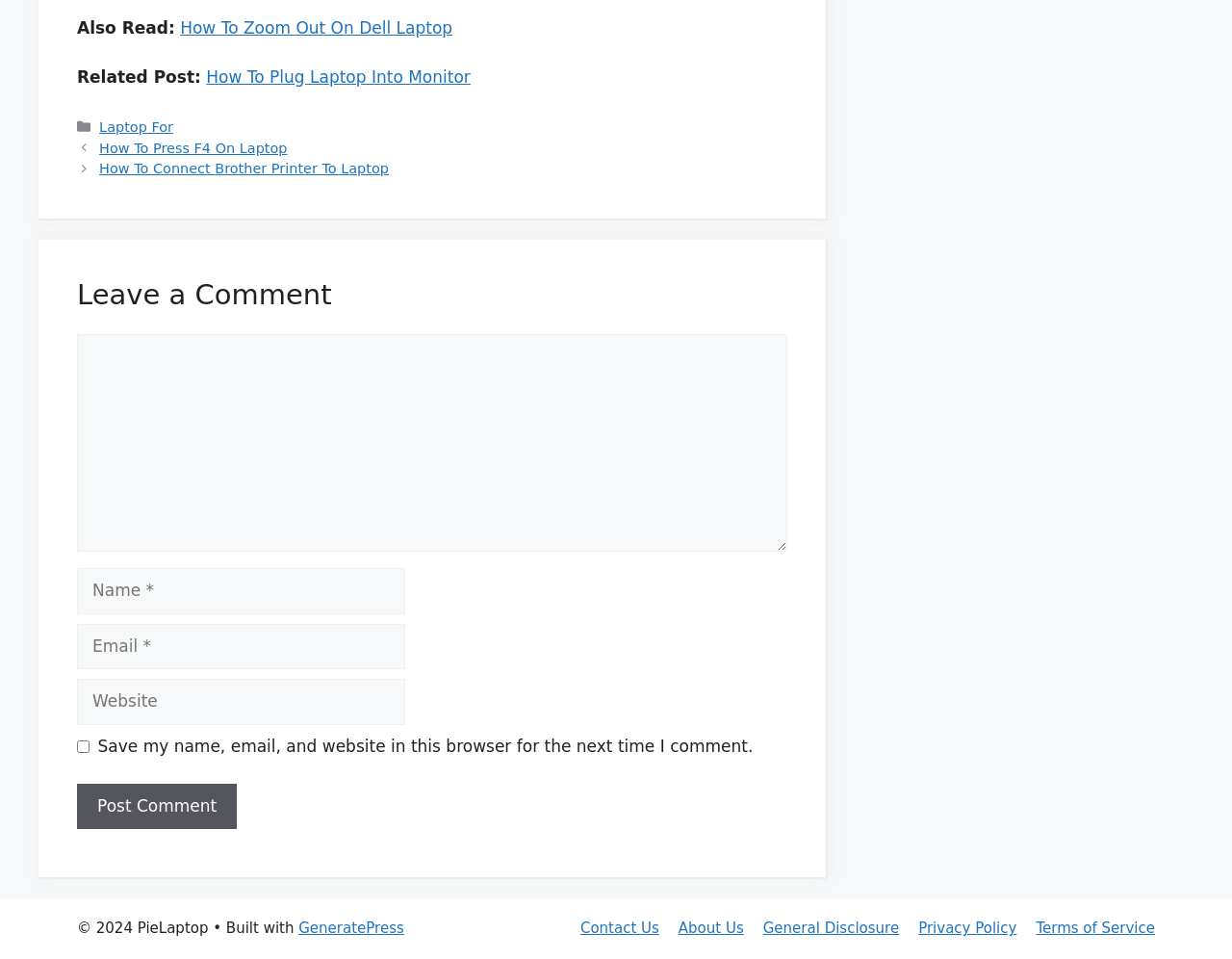Can you show the bounding box coordinates of the region to click on to complete the task described in the instruction: "Click to contact us"?

[0.471, 0.959, 0.535, 0.977]